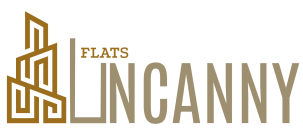What services does Uncanny Flats likely offer?
Based on the image, respond with a single word or phrase.

Home improvement and decorative solutions